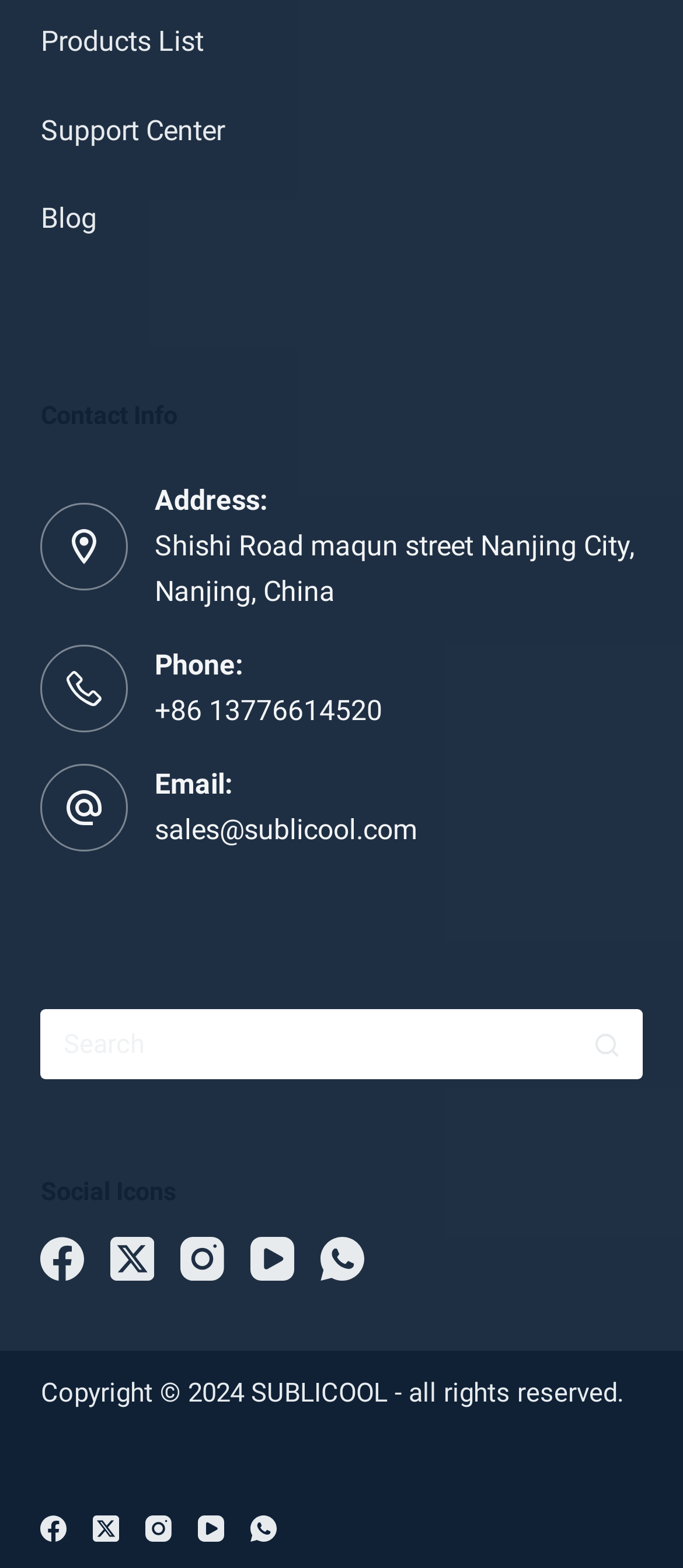Identify the bounding box coordinates of the specific part of the webpage to click to complete this instruction: "Search for products".

[0.06, 0.644, 0.94, 0.689]